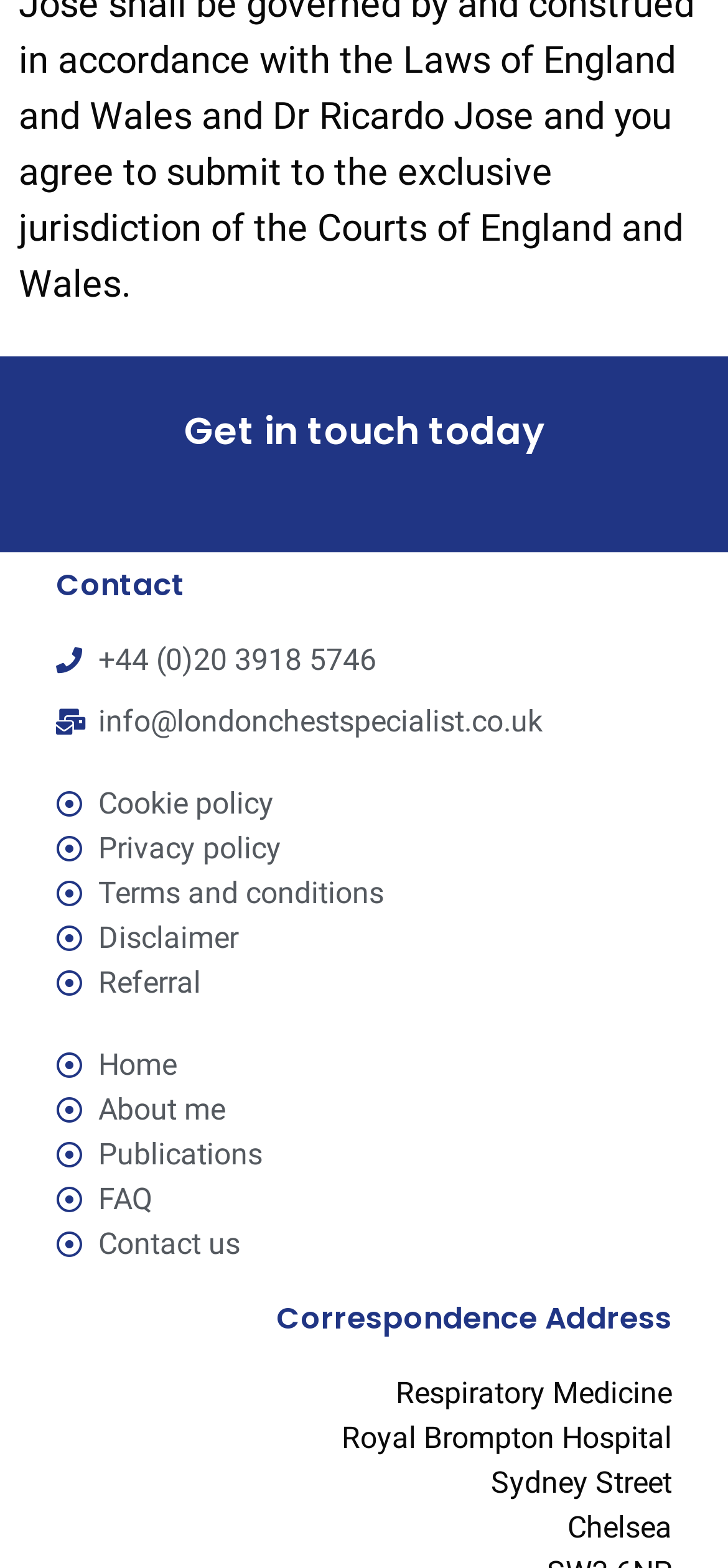Using the element description provided, determine the bounding box coordinates in the format (top-left x, top-left y, bottom-right x, bottom-right y). Ensure that all values are floating point numbers between 0 and 1. Element description: info@londonchestspecialist.co.uk

[0.077, 0.447, 0.923, 0.475]